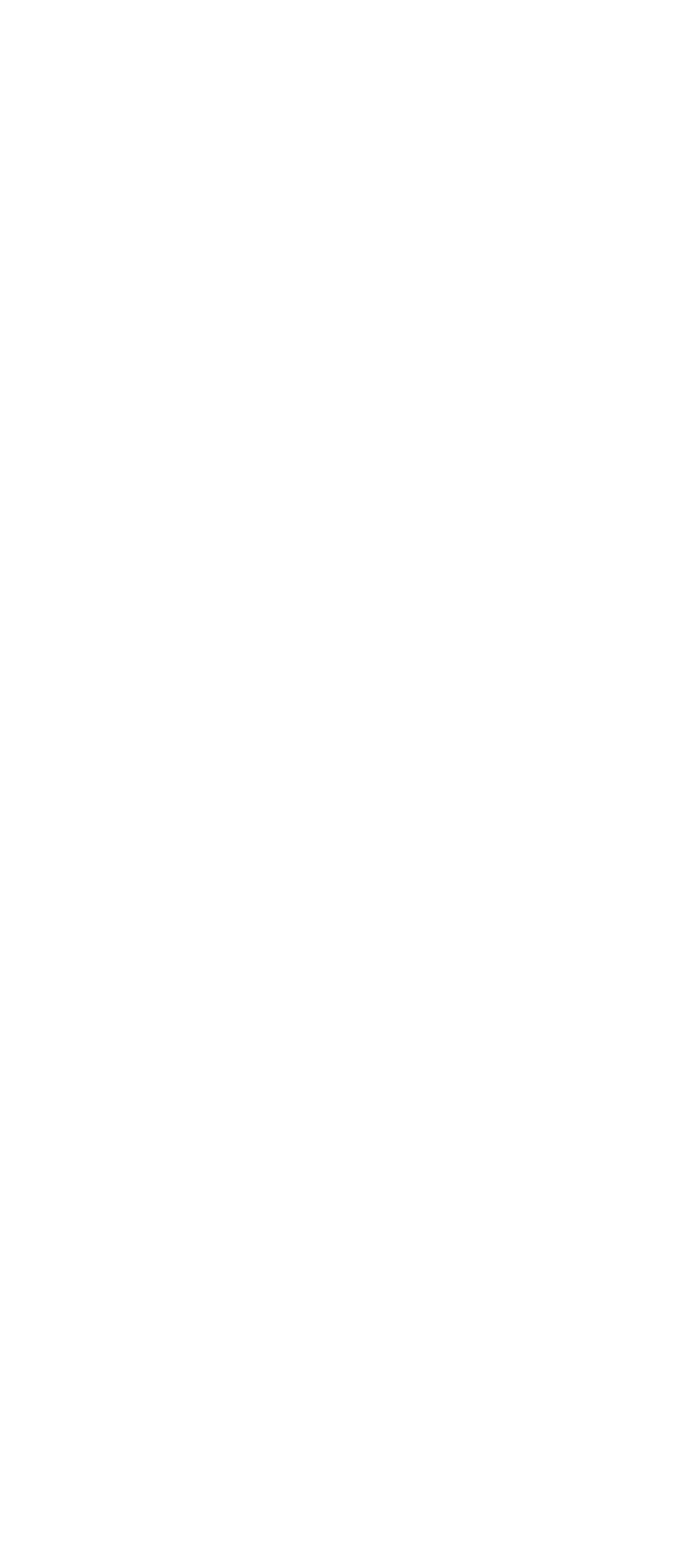Find the bounding box coordinates for the UI element whose description is: "name="et_pb_contact_email_0" placeholder="Email Address"". The coordinates should be four float numbers between 0 and 1, in the format [left, top, right, bottom].

[0.101, 0.075, 0.9, 0.138]